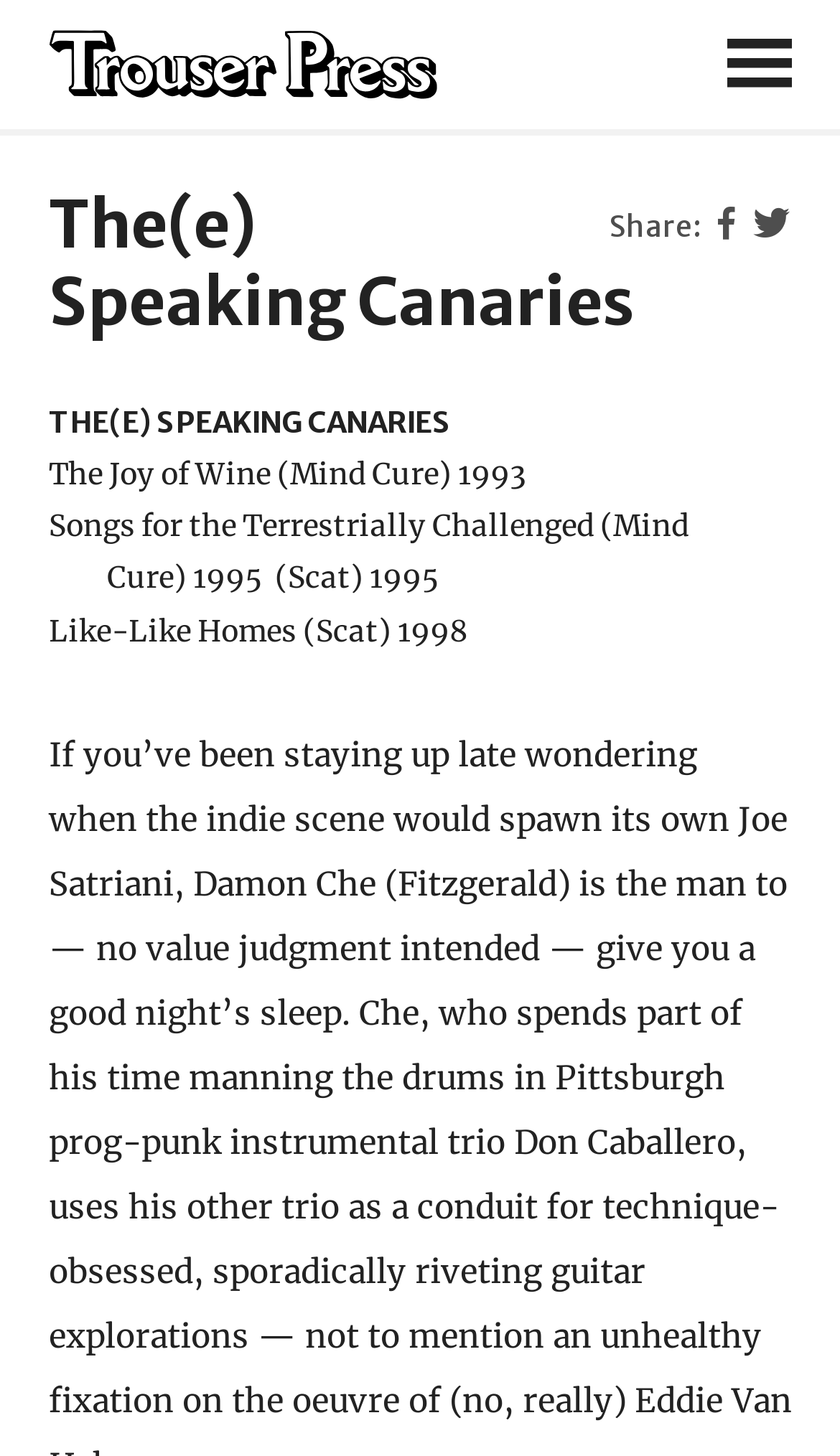How many albums are listed on the webpage?
Please provide a detailed and comprehensive answer to the question.

By examining the static text elements, we can see that there are four album titles listed: 'The Joy of Wine', 'Songs for the Terrestrially Challenged', '(Scat)', and 'Like-Like Homes'.